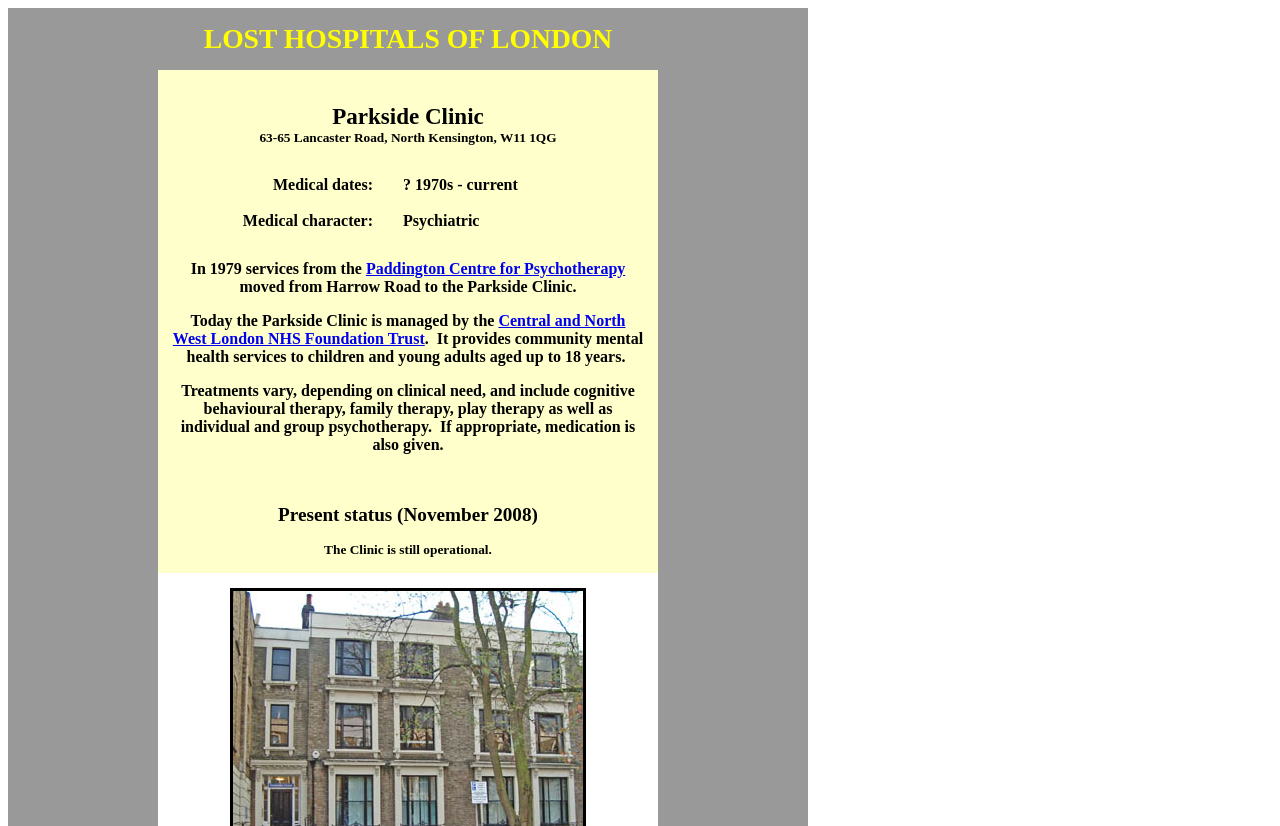Bounding box coordinates are given in the format (top-left x, top-left y, bottom-right x, bottom-right y). All values should be floating point numbers between 0 and 1. Provide the bounding box coordinate for the UI element described as: Paddington Centre for Psychotherapy

[0.286, 0.315, 0.489, 0.335]